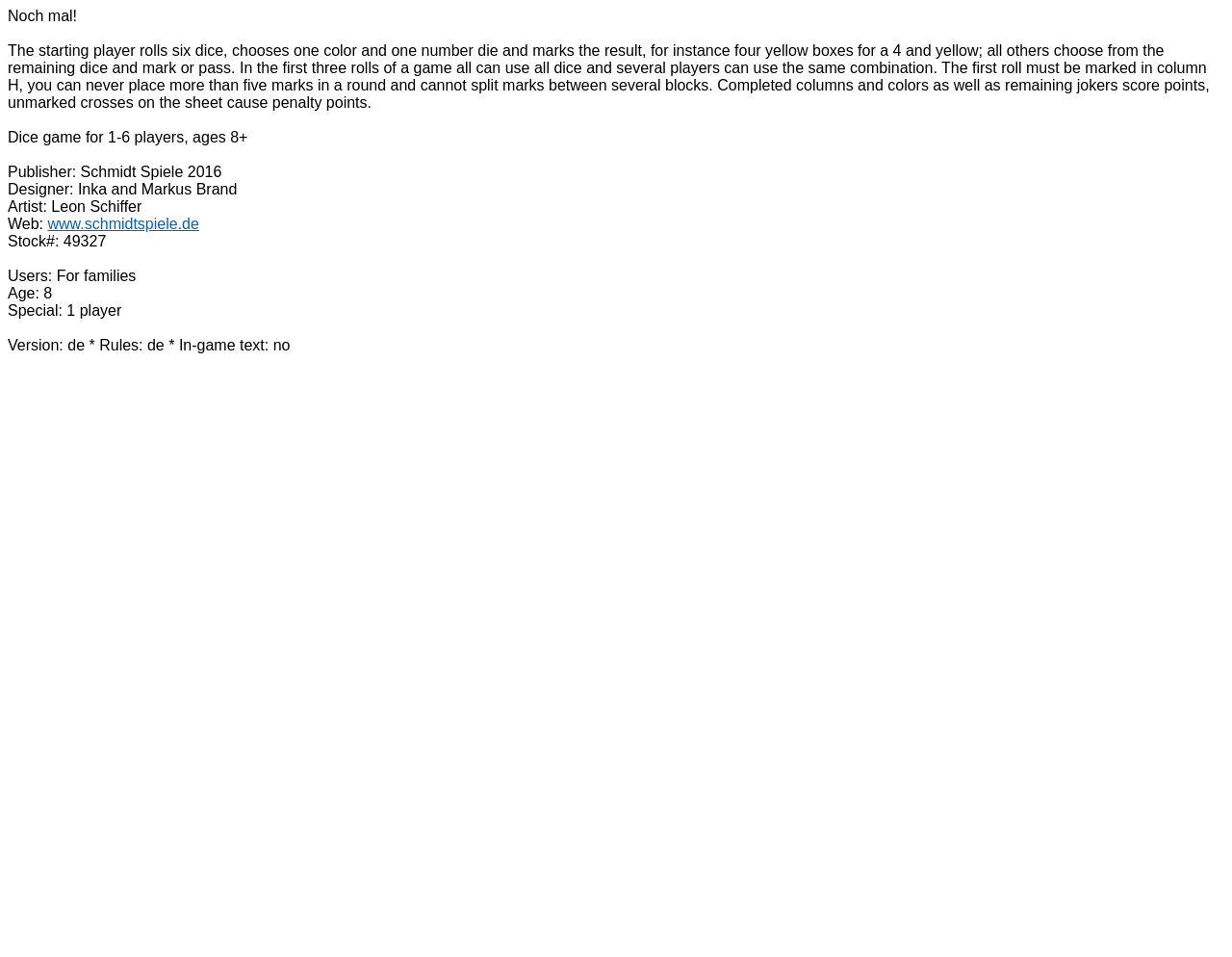Describe all the significant parts and information present on the webpage.

The webpage appears to be a description of a board game. At the top, there is a brief title "Noch mal!" which is also the title of the webpage. Below the title, there is a short paragraph of text that explains the gameplay of the dice game, including the rules and objectives. 

Below the gameplay description, there are several lines of text that provide information about the game, including the recommended age range (8+), the number of players (1-6), and the publisher (Schmidt Spiele) and designer (Inka and Markus Brand) of the game. 

To the right of the designer's name, there is the artist's name, Leon Schiffer. Further down, there is a link to the publisher's website (www.schmidtspiele.de) and the stock number of the game (49327). 

The webpage also includes some categorization information, such as the game being suitable for families, the recommended age of 8, and the option to play solo. Finally, there is some information about the game's version, rules, and in-game text, which are all in German.